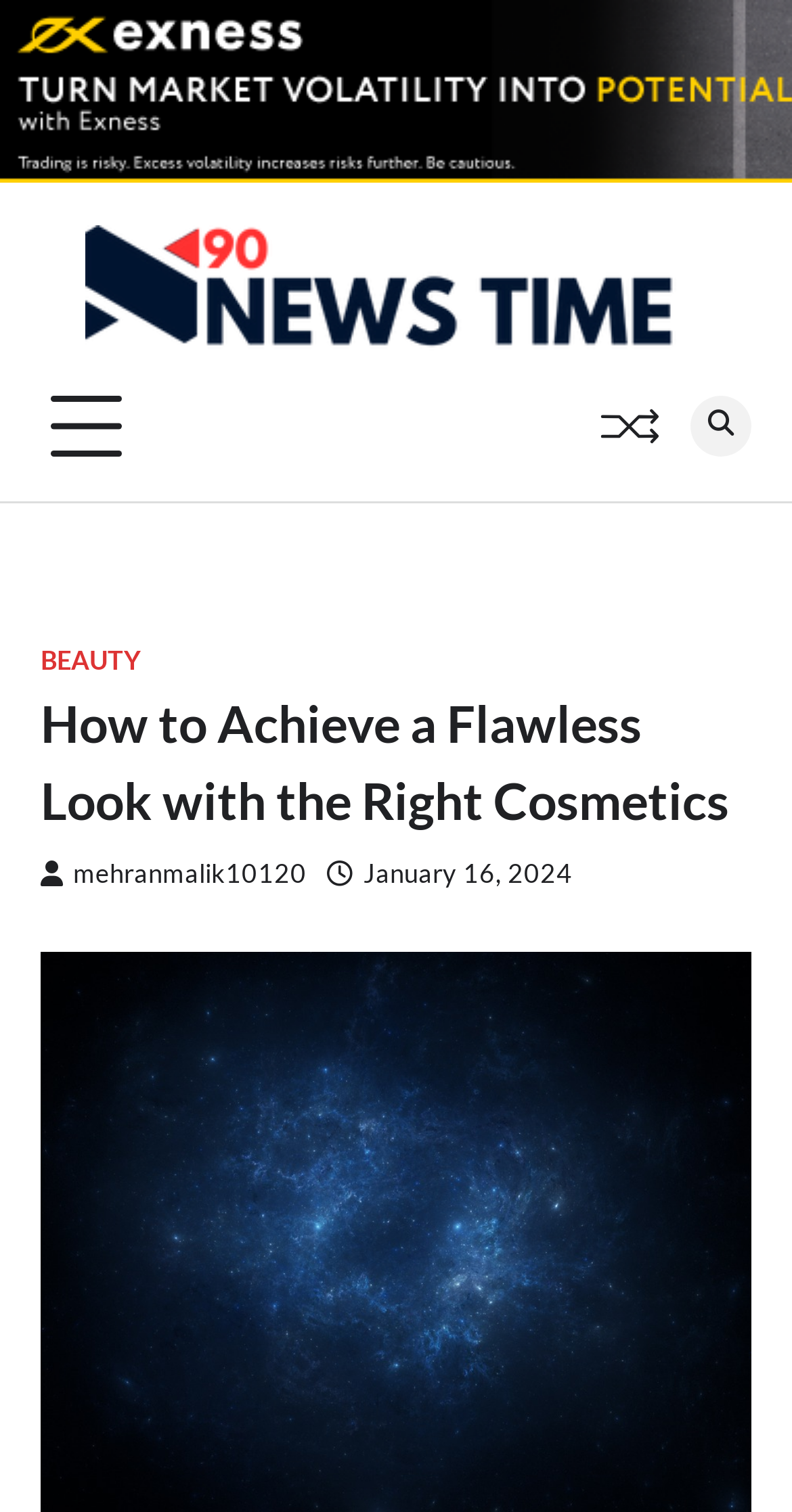What is the author of the article?
Using the image, elaborate on the answer with as much detail as possible.

I found the author's name by examining the link element with the text ' mehranmalik10120' which is located below the article title, indicating that mehranmalik10120 is the author of the article.